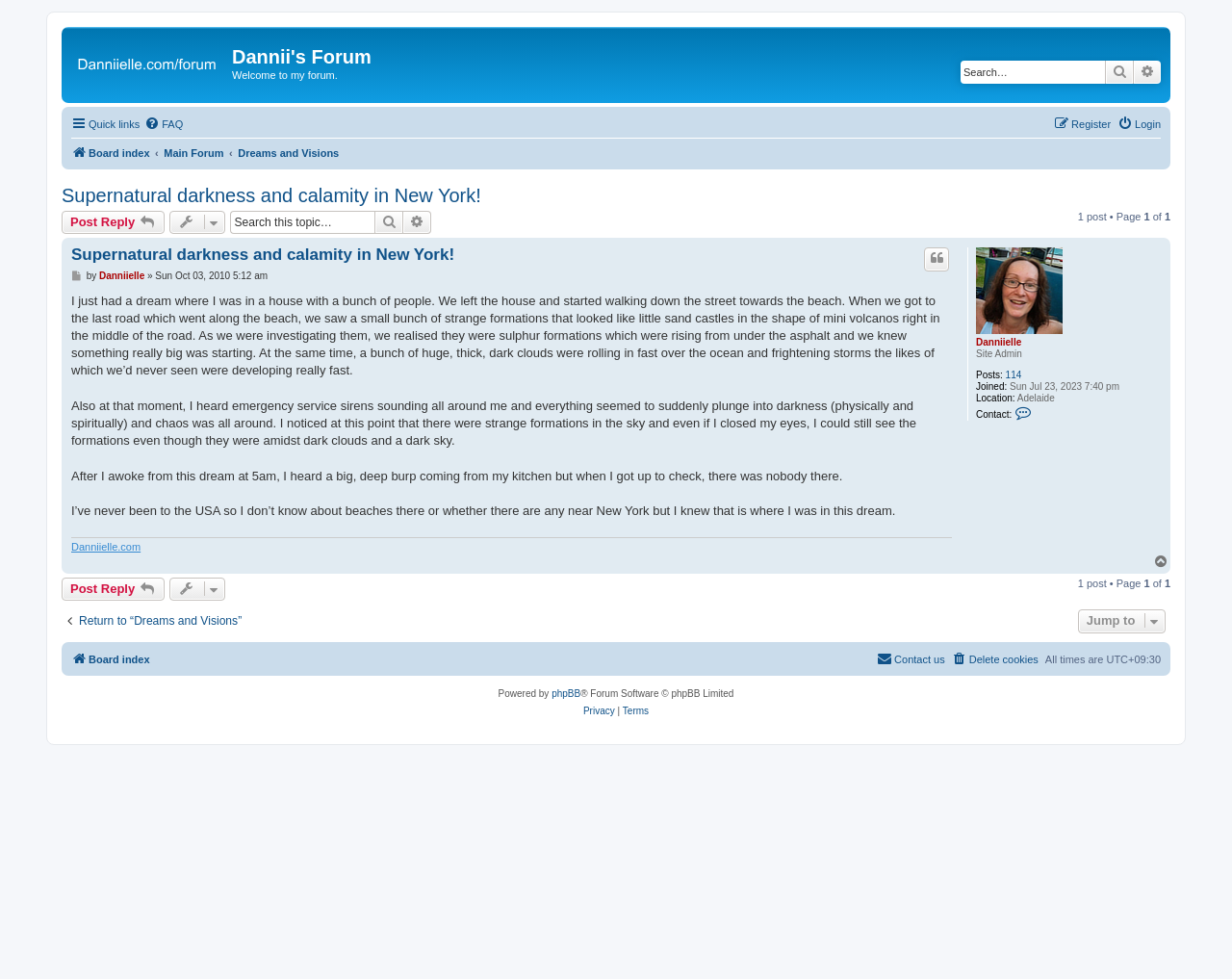Pinpoint the bounding box coordinates of the area that must be clicked to complete this instruction: "Search for keywords".

[0.78, 0.062, 0.897, 0.086]